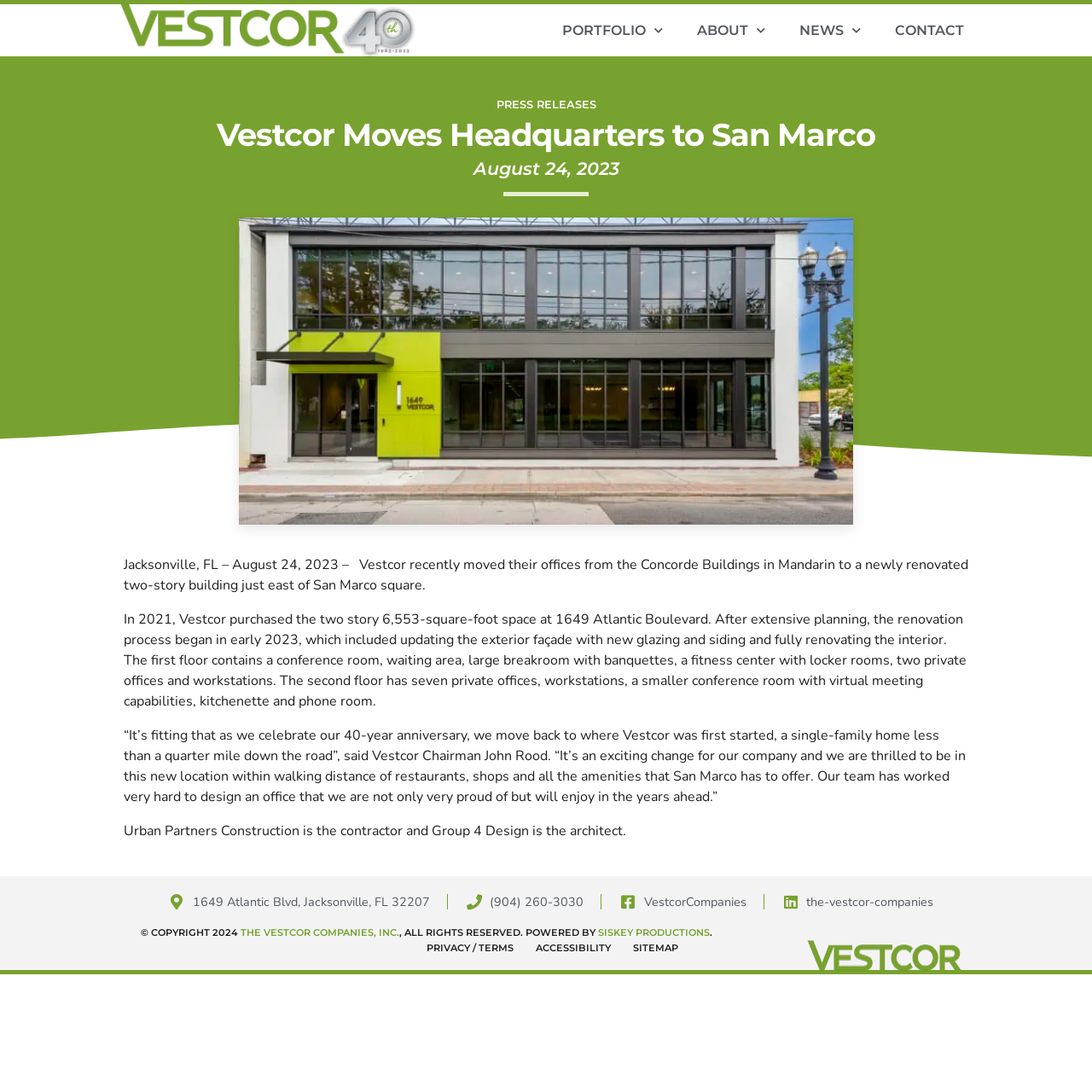Provide the bounding box coordinates of the HTML element described as: "The Vestcor Companies, Inc.". The bounding box coordinates should be four float numbers between 0 and 1, i.e., [left, top, right, bottom].

[0.22, 0.848, 0.366, 0.859]